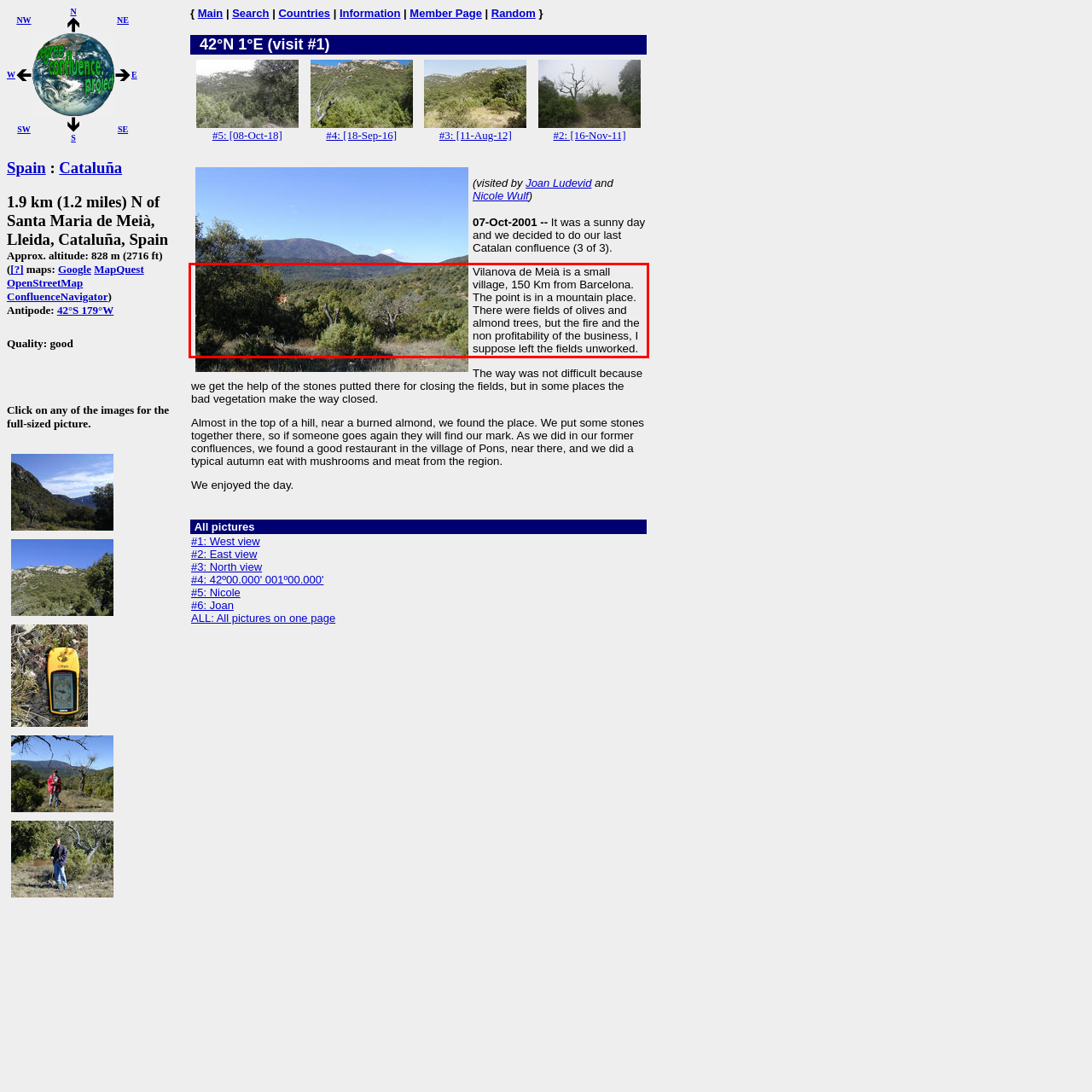You are presented with a screenshot containing a red rectangle. Extract the text found inside this red bounding box.

Vilanova de Meià is a small village, 150 Km from Barcelona. The point is in a mountain place. There were fields of olives and almond trees, but the fire and the non profitability of the business, I suppose left the fields unworked.